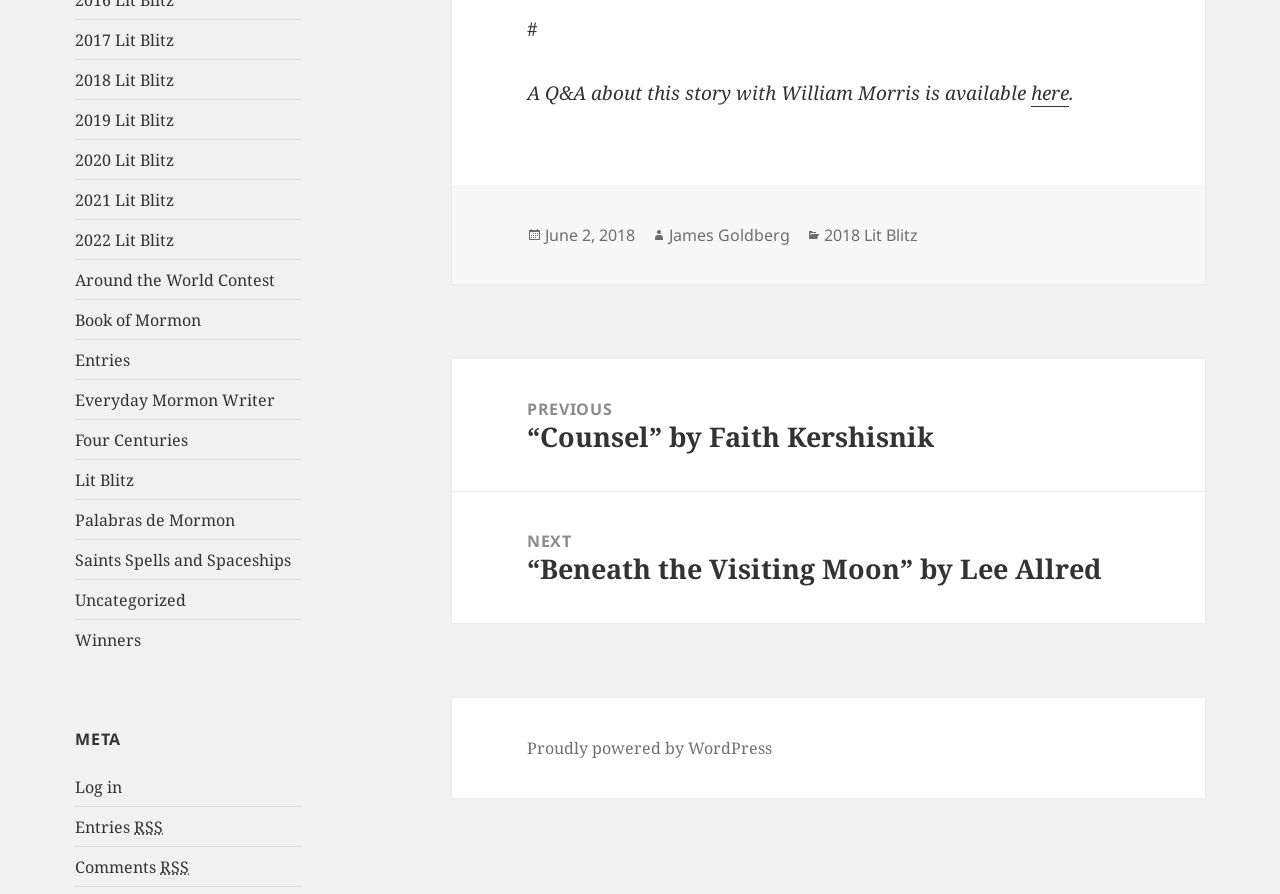What is the name of the author of the post?
Please analyze the image and answer the question with as much detail as possible.

I found the answer by looking at the footer section of the webpage, where it says 'Author' followed by a link 'James Goldberg', which indicates that James Goldberg is the author of the post.